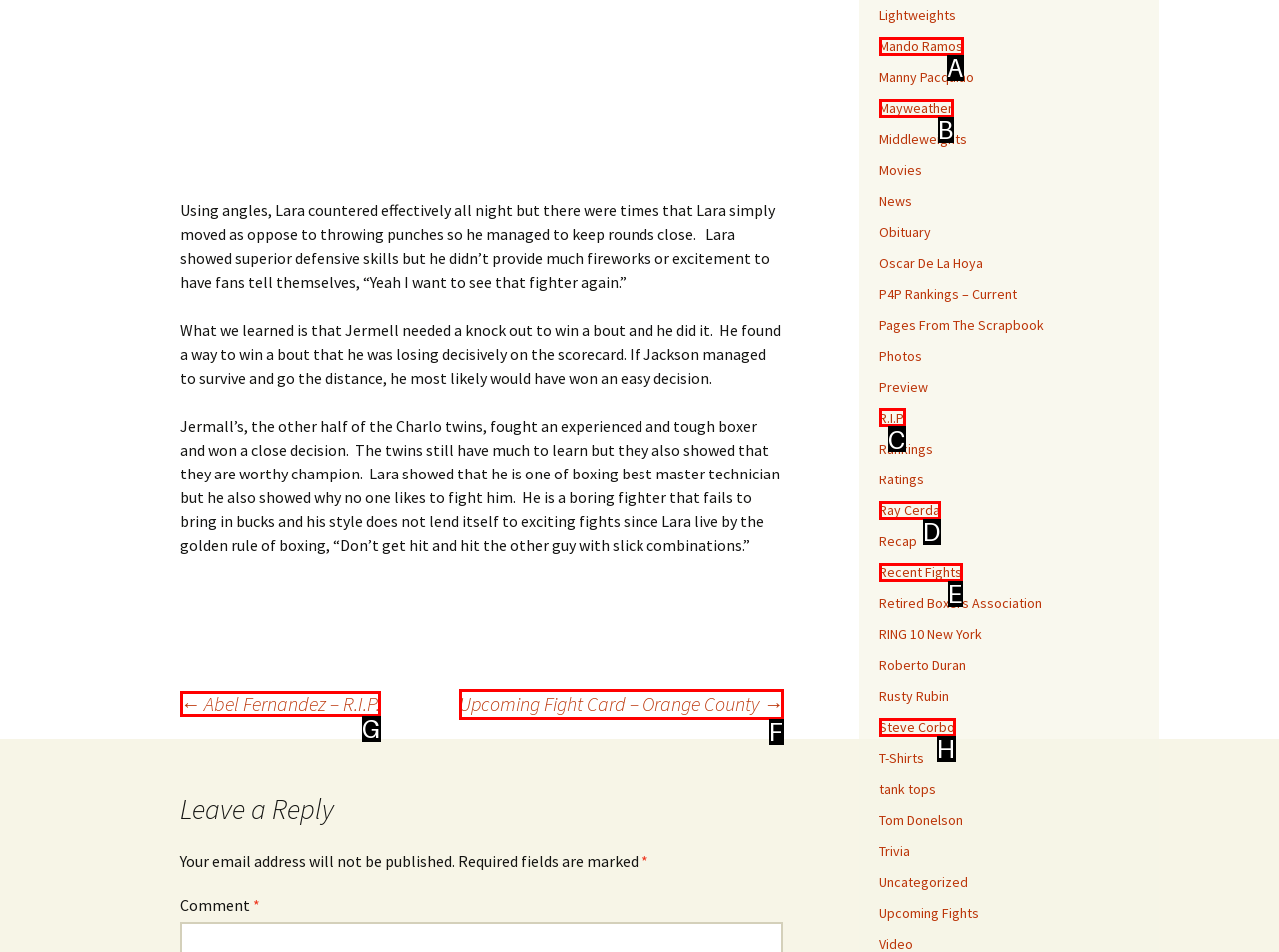Identify the correct HTML element to click for the task: Click on the 'R.I.P.' link. Provide the letter of your choice.

C